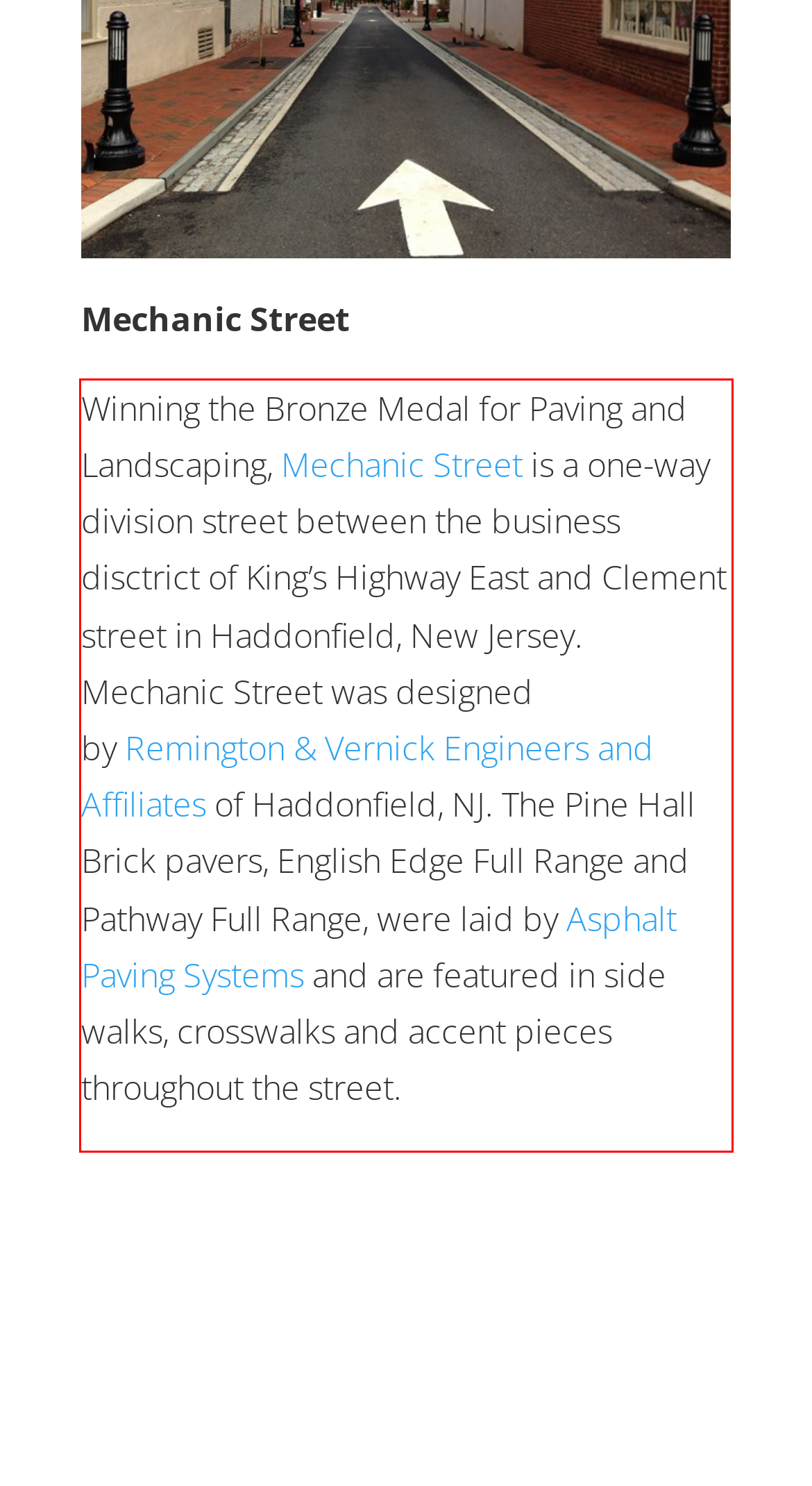Examine the screenshot of the webpage, locate the red bounding box, and perform OCR to extract the text contained within it.

Winning the Bronze Medal for Paving and Landscaping, Mechanic Street is a one-way division street between the business disctrict of King’s Highway East and Clement street in Haddonfield, New Jersey. Mechanic Street was designed by Remington & Vernick Engineers and Affiliates of Haddonfield, NJ. The Pine Hall Brick pavers, English Edge Full Range and Pathway Full Range, were laid by Asphalt Paving Systems and are featured in side walks, crosswalks and accent pieces throughout the street.